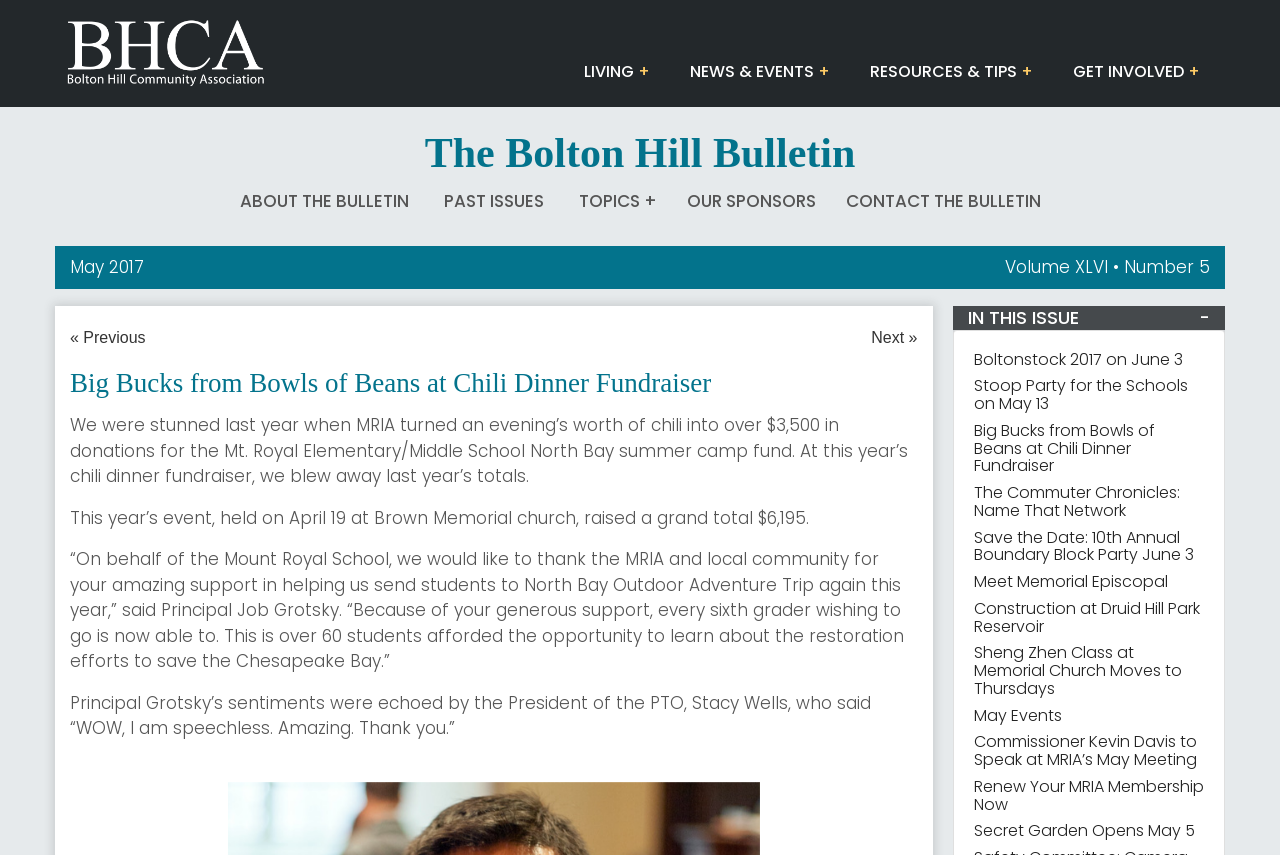How many links are there in the 'IN THIS ISSUE -' section?
Please answer the question with a detailed response using the information from the screenshot.

I found the answer by looking at the heading element with the text 'IN THIS ISSUE -' and noticing that it has 9 link elements as its children, each with a different text content.